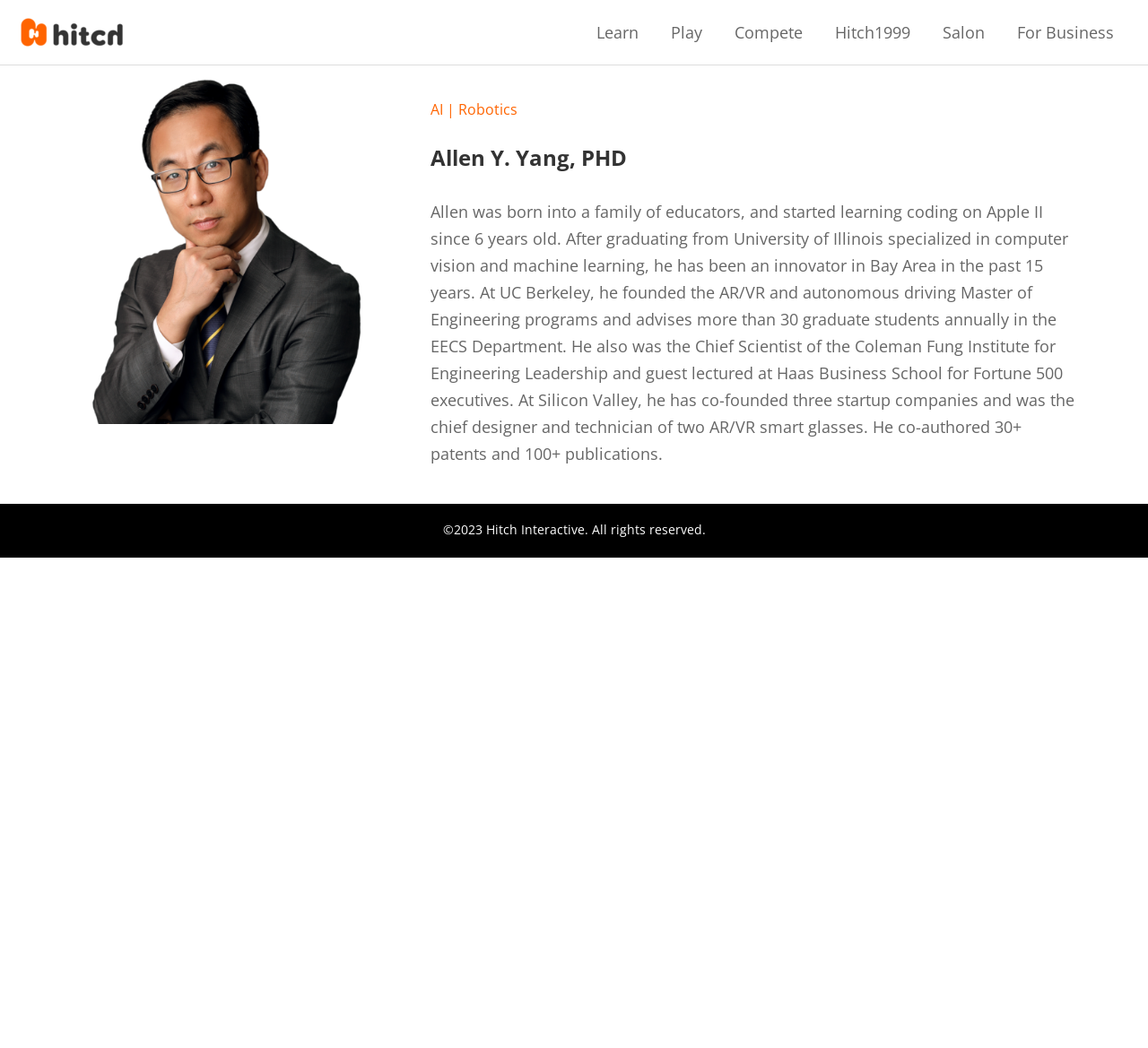Determine the bounding box of the UI element mentioned here: "For Business​". The coordinates must be in the format [left, top, right, bottom] with values ranging from 0 to 1.

[0.872, 0.0, 0.984, 0.062]